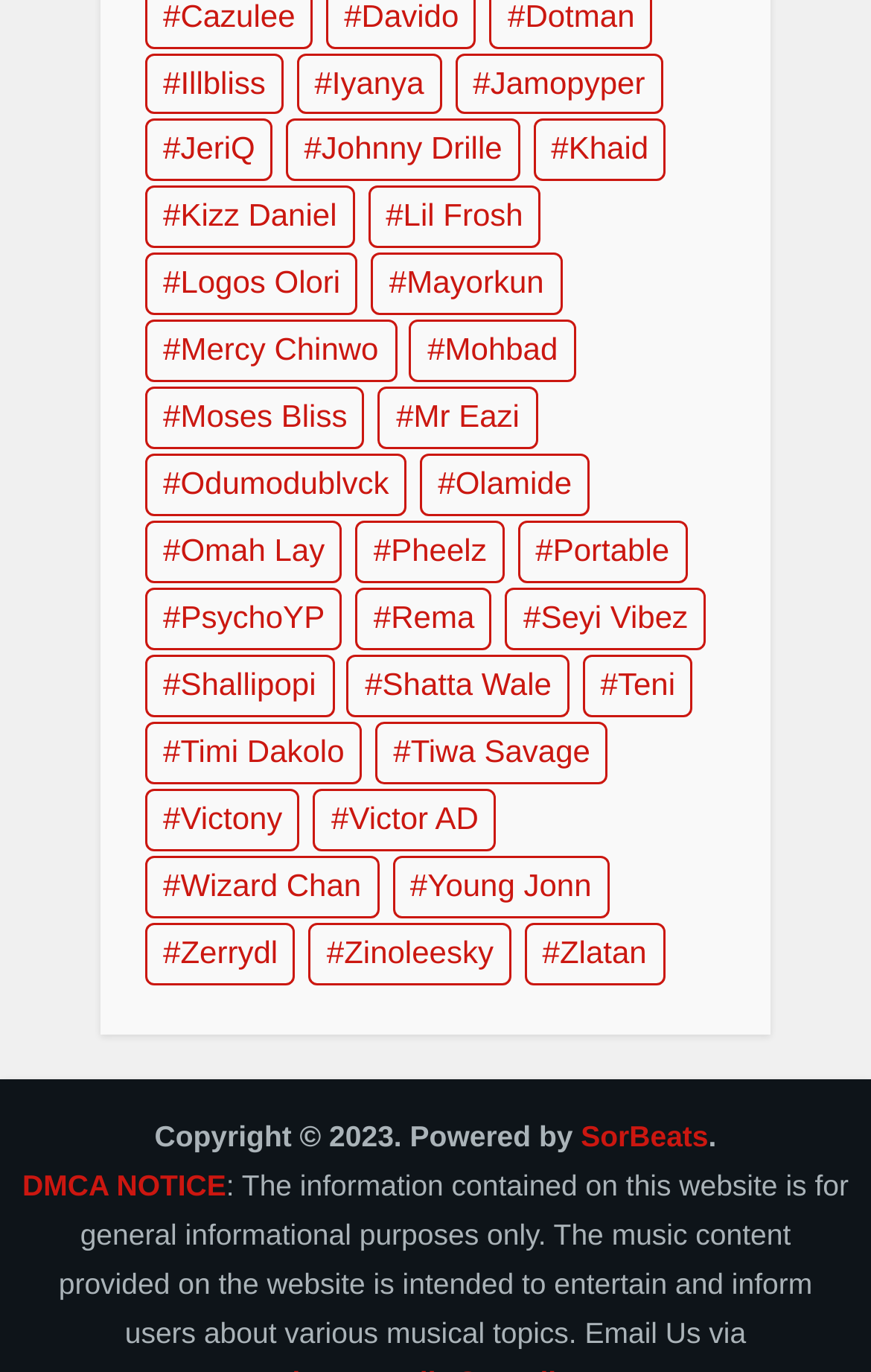Determine the bounding box for the UI element as described: "Shatta Wale". The coordinates should be represented as four float numbers between 0 and 1, formatted as [left, top, right, bottom].

[0.398, 0.478, 0.654, 0.523]